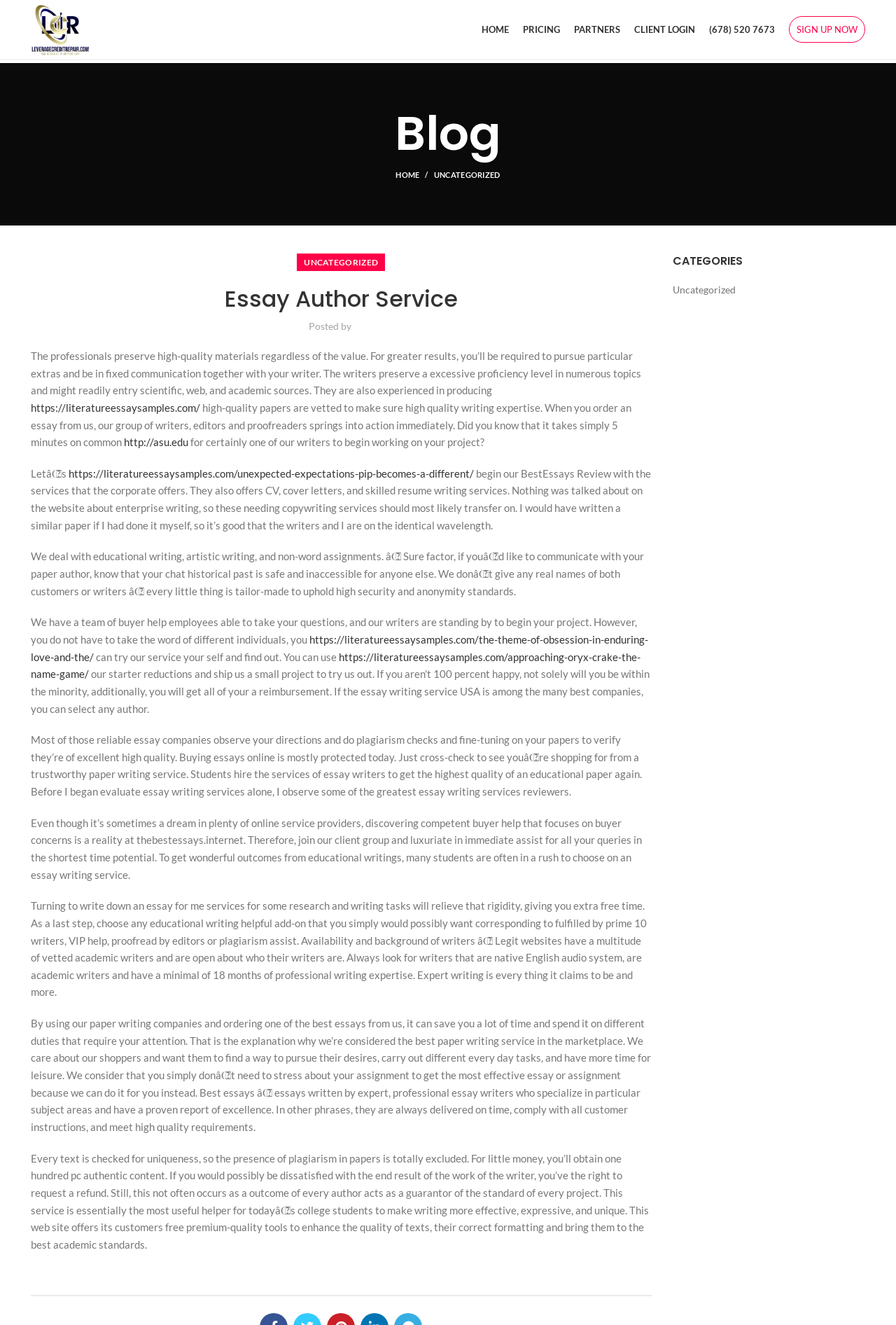Locate the UI element described by Client Login in the provided webpage screenshot. Return the bounding box coordinates in the format (top-left x, top-left y, bottom-right x, bottom-right y), ensuring all values are between 0 and 1.

[0.7, 0.012, 0.784, 0.033]